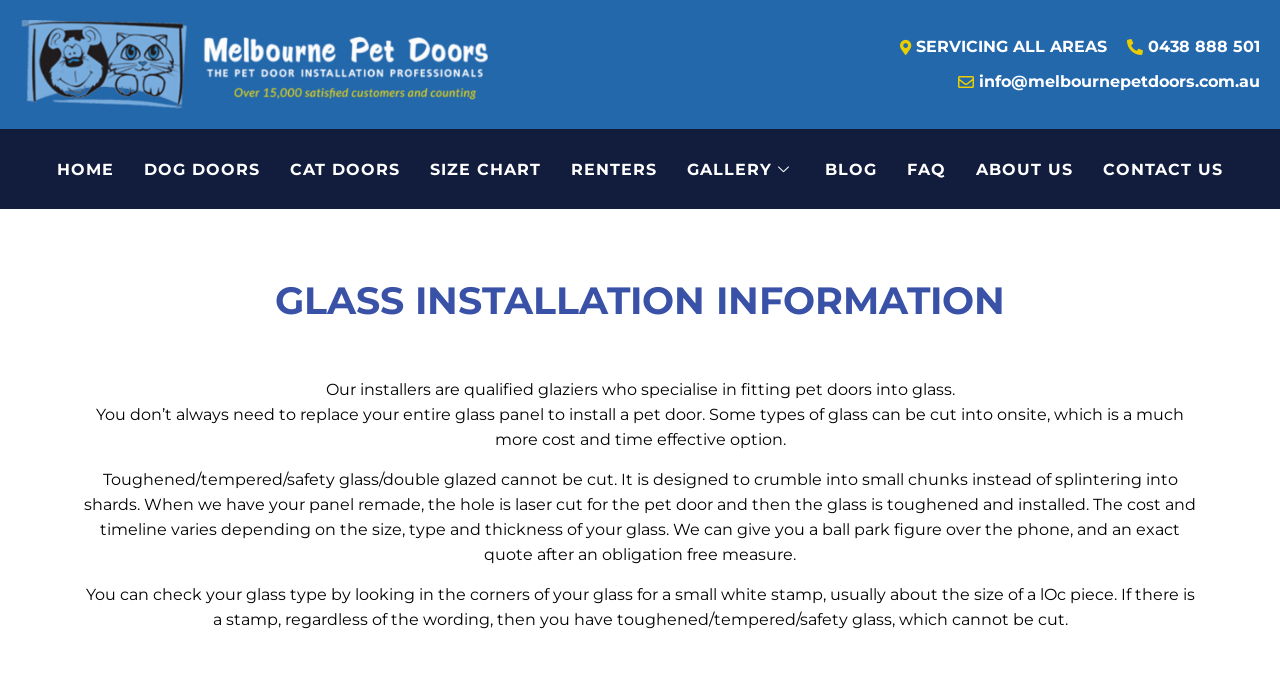What type of professionals install pet doors?
Look at the image and provide a short answer using one word or a phrase.

Qualified glaziers